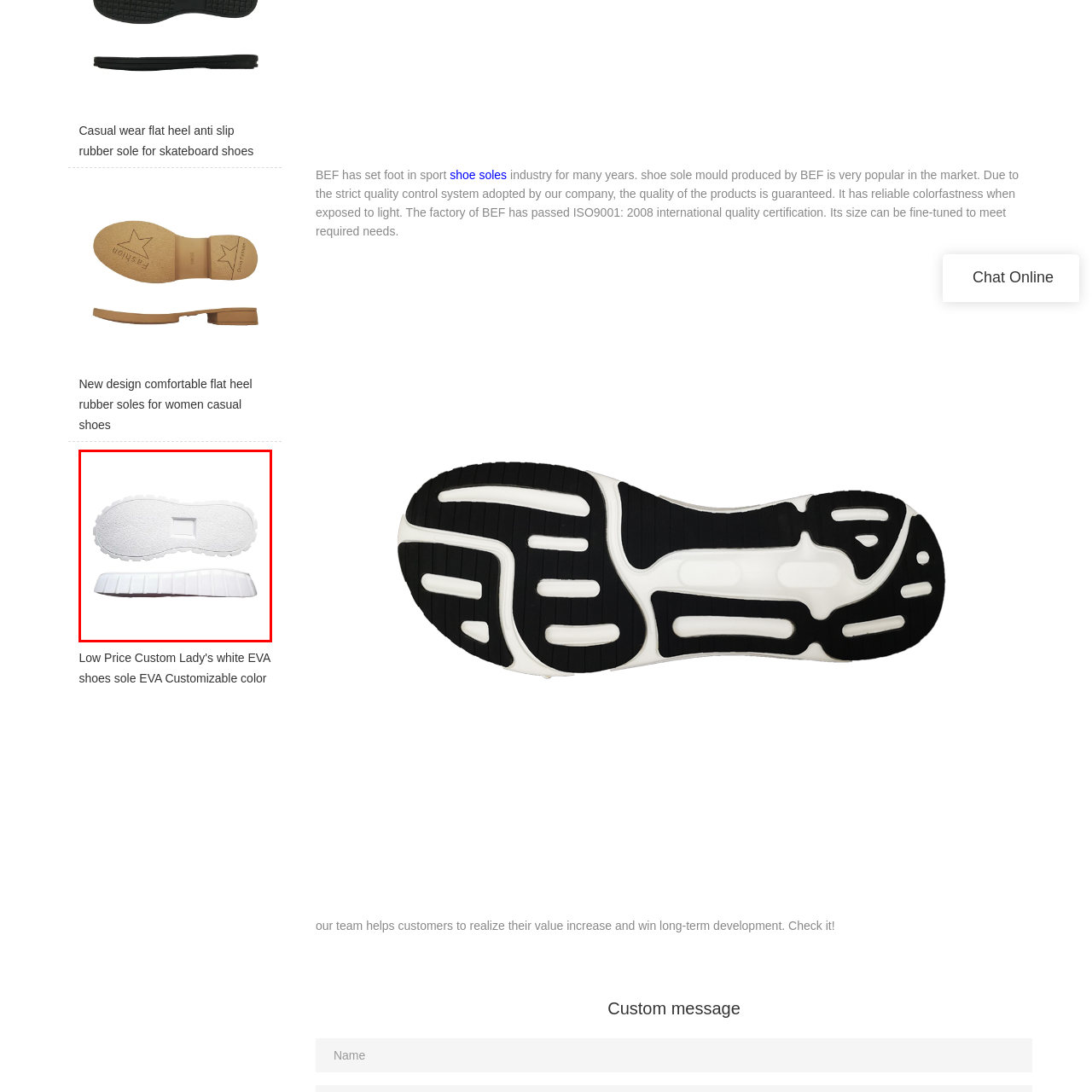Give a comprehensive description of the picture highlighted by the red border.

The image showcases a pair of white EVA shoe soles, designed specifically for women's casual footwear. The soles are presented from a top-down view, highlighting their smooth, textured surface on the bottom and a slightly contoured design on the side. The materials used ensure comfort and durability, making them suitable for everyday wear. The sleek, modern aesthetic of these soles complements the casual style, while their lightweight nature adds to the overall comfort of the shoe. These soles are customizable in color, catering to a variety of fashion preferences and allowing for individual expression.